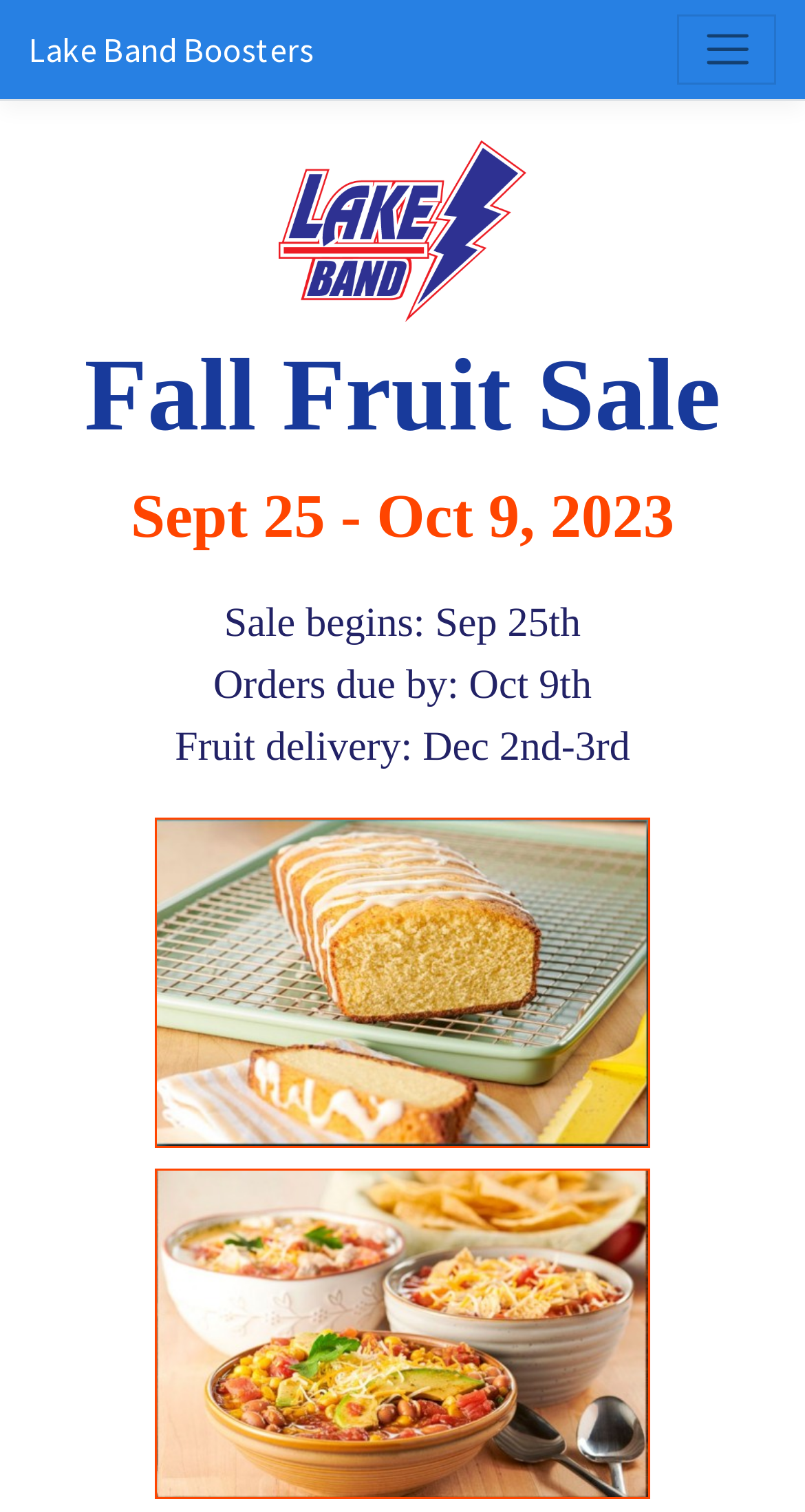How many images are on the webpage?
Utilize the information in the image to give a detailed answer to the question.

I counted the number of image elements on the webpage. There are three image elements with no OCR text or descriptions, indicating that they are purely visual elements.